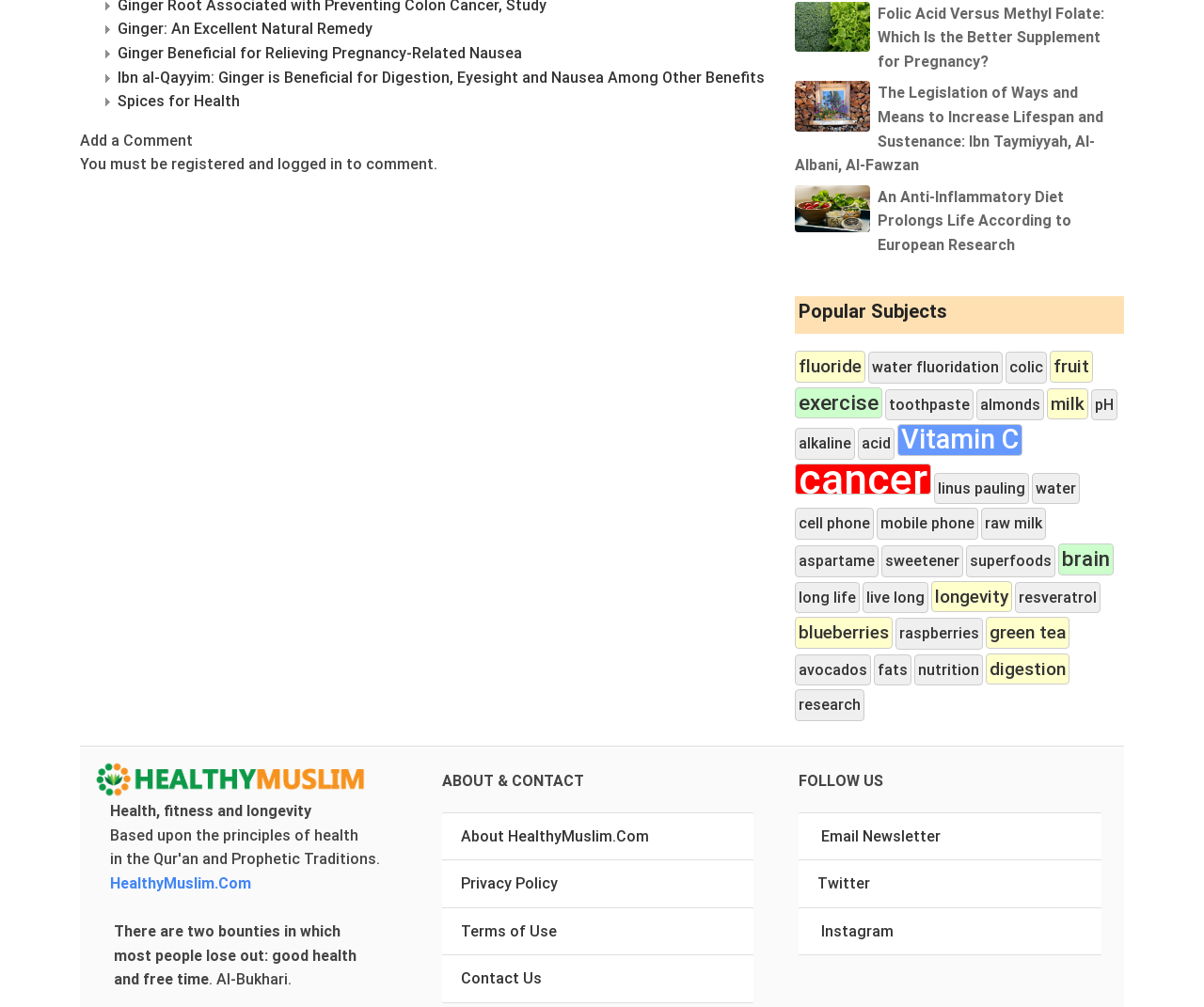Answer the question using only one word or a concise phrase: What is the main topic of this website?

Health and fitness